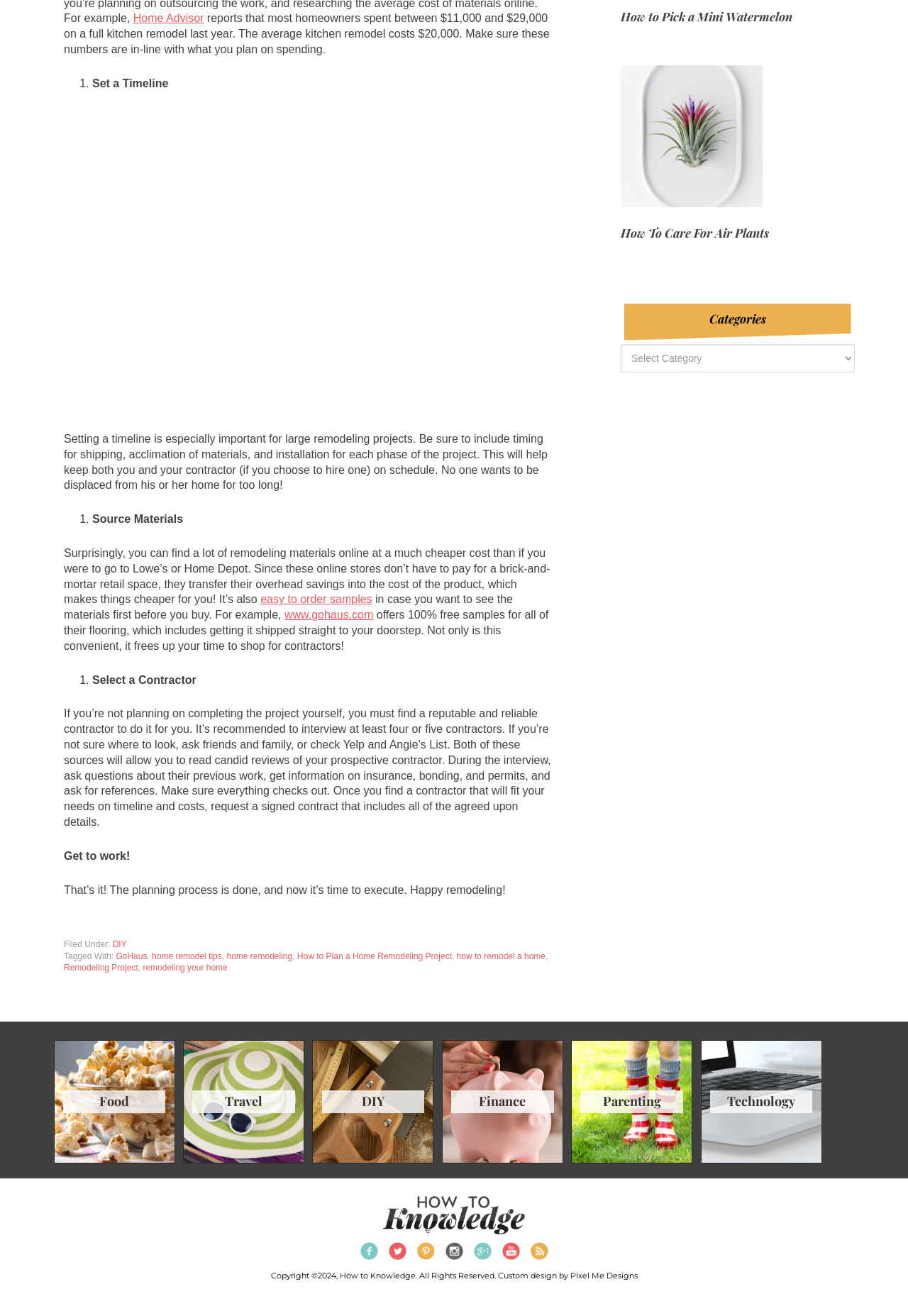Please identify the coordinates of the bounding box for the clickable region that will accomplish this instruction: "Explore 'Pixel Me Designs'".

[0.628, 0.966, 0.702, 0.973]